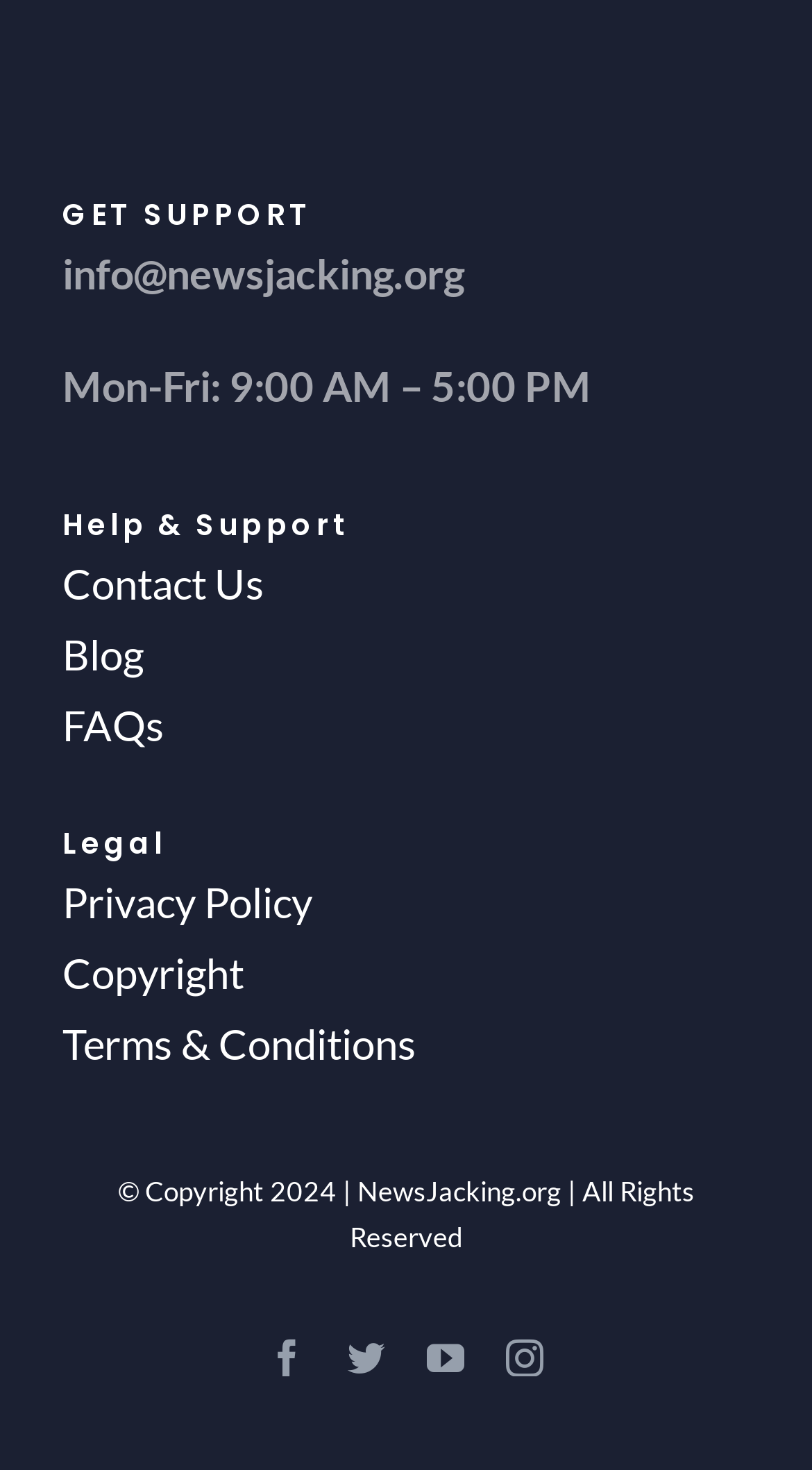What are the social media platforms available?
Please answer the question with as much detail as possible using the screenshot.

I found the social media platforms by looking at the link elements at the bottom of the webpage, which are represented by icons. There are four links: 'facebook', 'twitter', 'youtube', and 'instagram'.